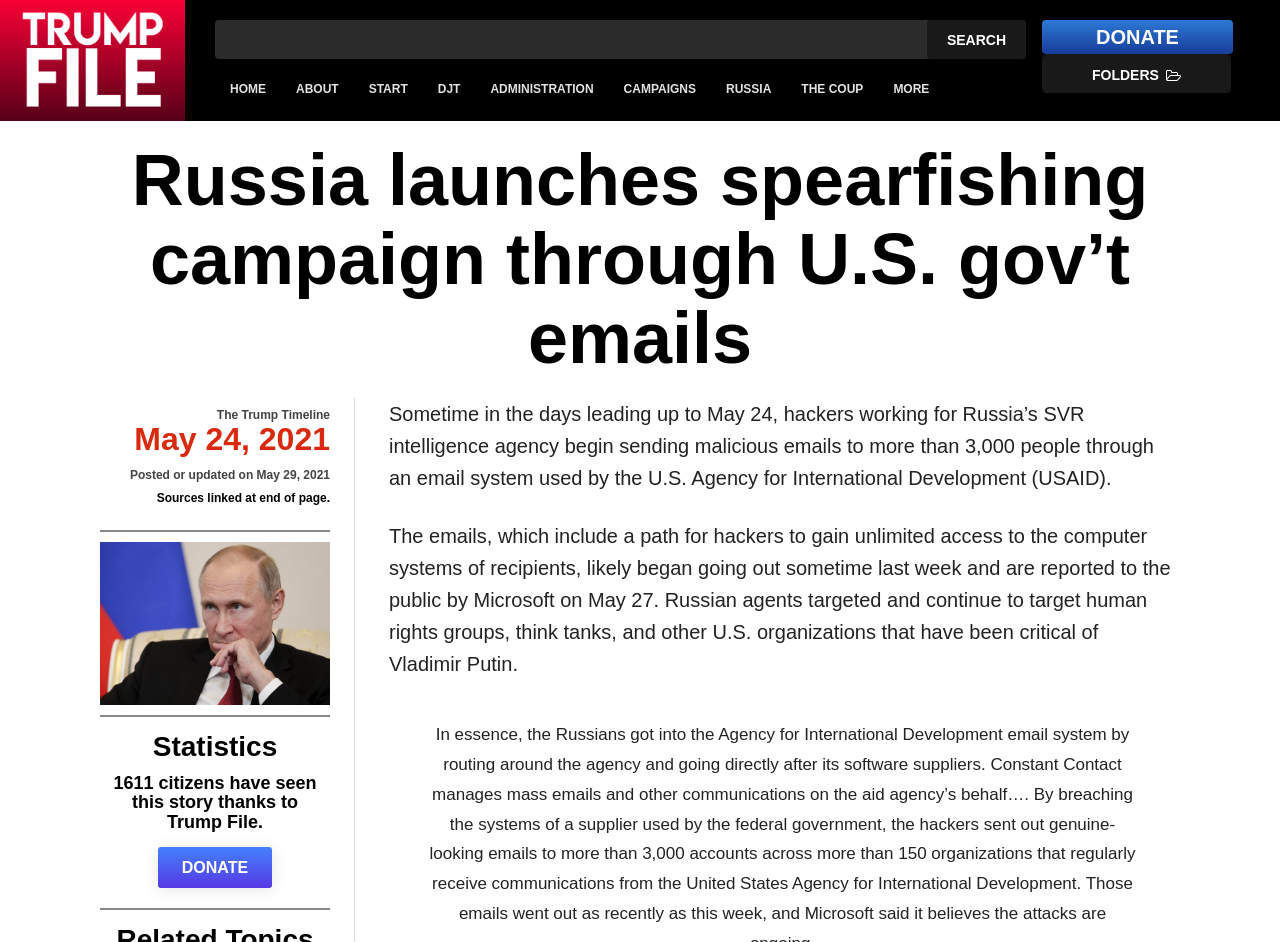Find the main header of the webpage and produce its text content.

Russia launches spearfishing campaign through U.S. gov’t emails